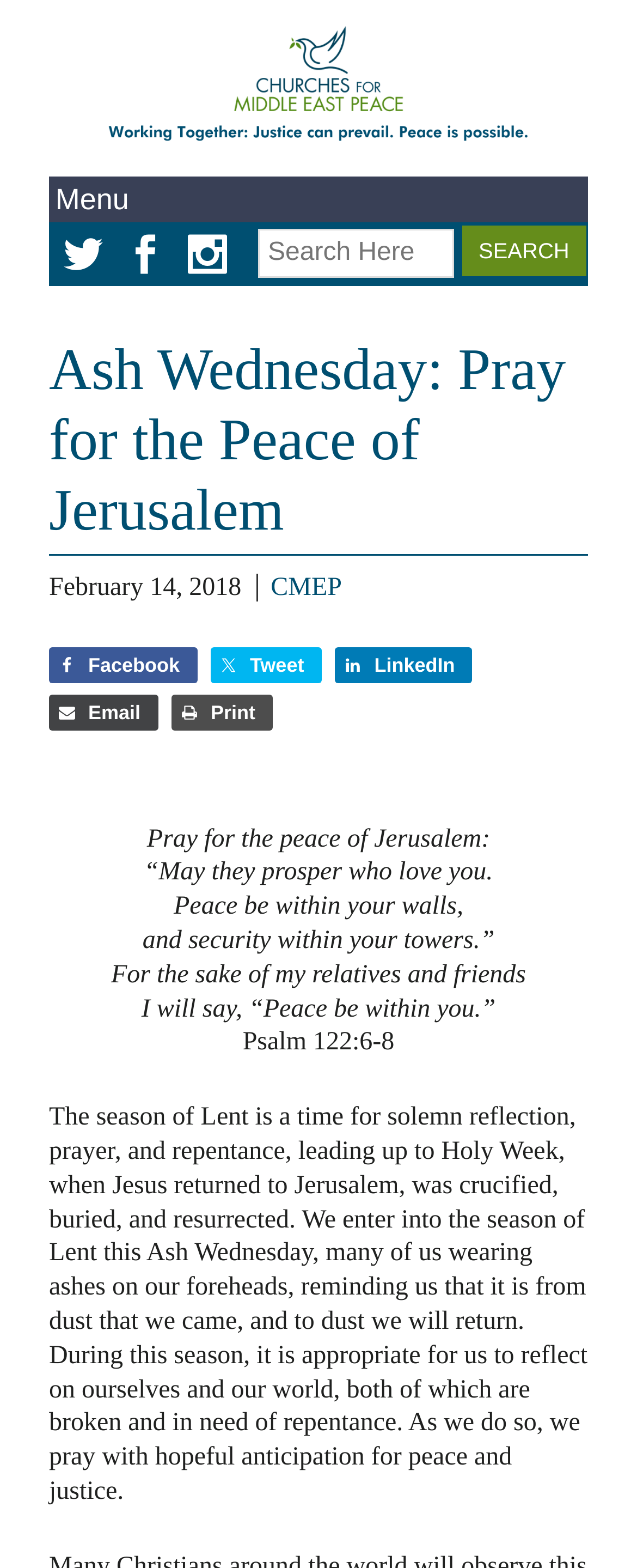Write an exhaustive caption that covers the webpage's main aspects.

The webpage is about Ash Wednesday and praying for the peace of Jerusalem. At the top, there is a heading that reads "Ash Wednesday: Pray for the Peace of Jerusalem" and a date "February 14, 2018". Below the heading, there is a section with social media links, including Twitter, Facebook, Instagram, and LinkedIn, each accompanied by an icon.

On the left side, there is a search bar with a textbox and a search button. The search button has the text "SEARCH" on it. Above the search bar, there is a combobox.

The main content of the webpage is a prayer and reflection for Ash Wednesday. The prayer is divided into several paragraphs, with quotes from Psalm 122:6-8. The text is centered around the theme of praying for peace and justice, and reflects on the significance of Ash Wednesday and the season of Lent.

There are several images on the webpage, including icons for social media links and a logo for CMEP (Churches for Middle East Peace). The images are scattered throughout the webpage, accompanying the social media links and the logo.

The overall layout of the webpage is clean and easy to read, with clear headings and concise text. The use of images and icons adds visual interest to the page.